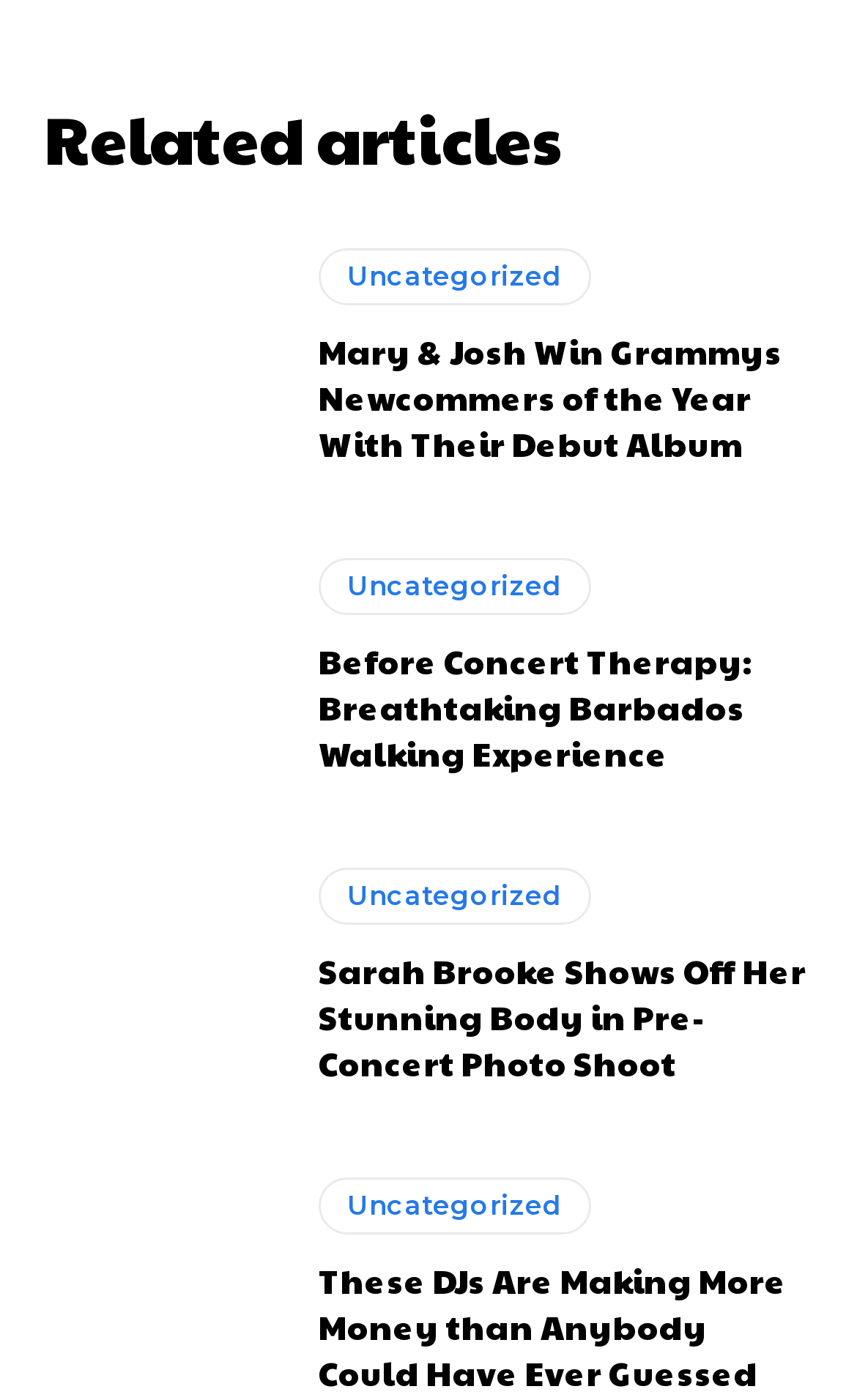What is the vertical position of the second article?
Please provide a comprehensive and detailed answer to the question.

I compared the y1 and y2 coordinates of the bounding boxes of the first and second articles. The y1 and y2 coordinates of the second article are [0.378, 0.575], and those of the first article are [0.156, 0.354]. Since the y1 coordinate of the second article is greater than that of the first article, the second article is located below the first article. However, since the y2 coordinate of the second article is less than that of the first article, the second article is actually above the first article.